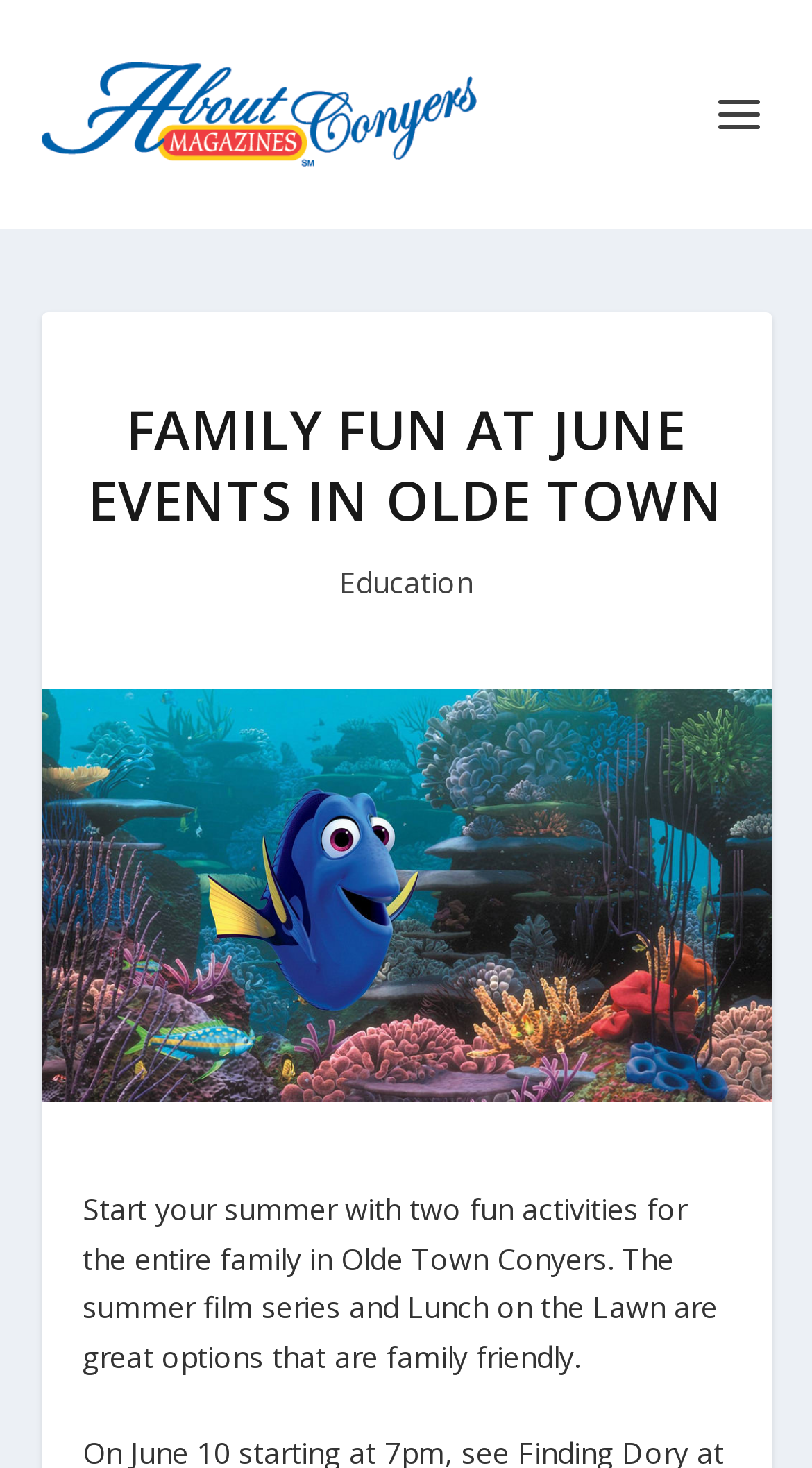Determine the bounding box coordinates for the UI element with the following description: "alt="About Magazines Conyers"". The coordinates should be four float numbers between 0 and 1, represented as [left, top, right, bottom].

[0.05, 0.043, 0.587, 0.113]